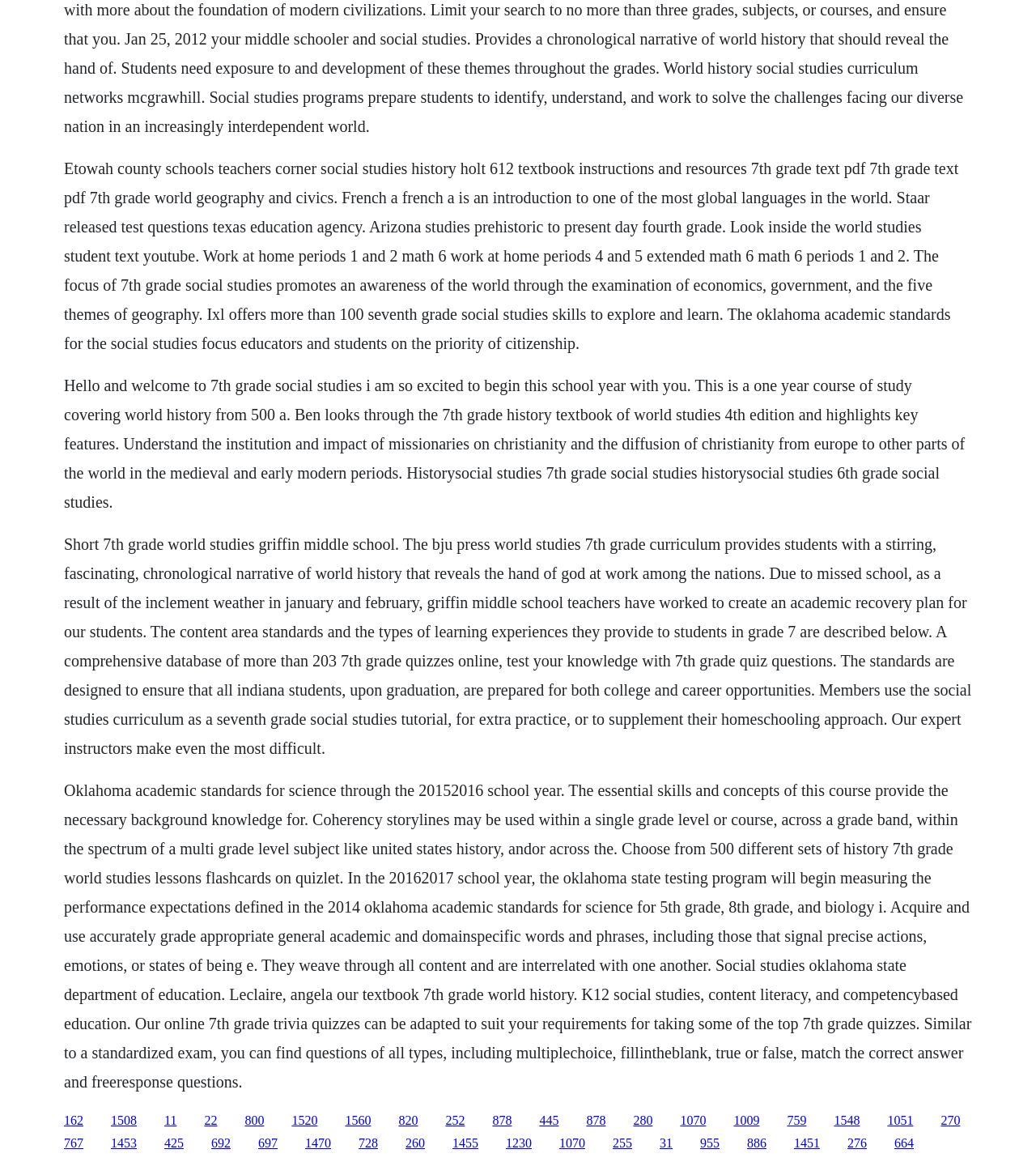Please locate the clickable area by providing the bounding box coordinates to follow this instruction: "Click the link to Ixl offers more than 100 seventh grade social studies skills".

[0.062, 0.137, 0.925, 0.303]